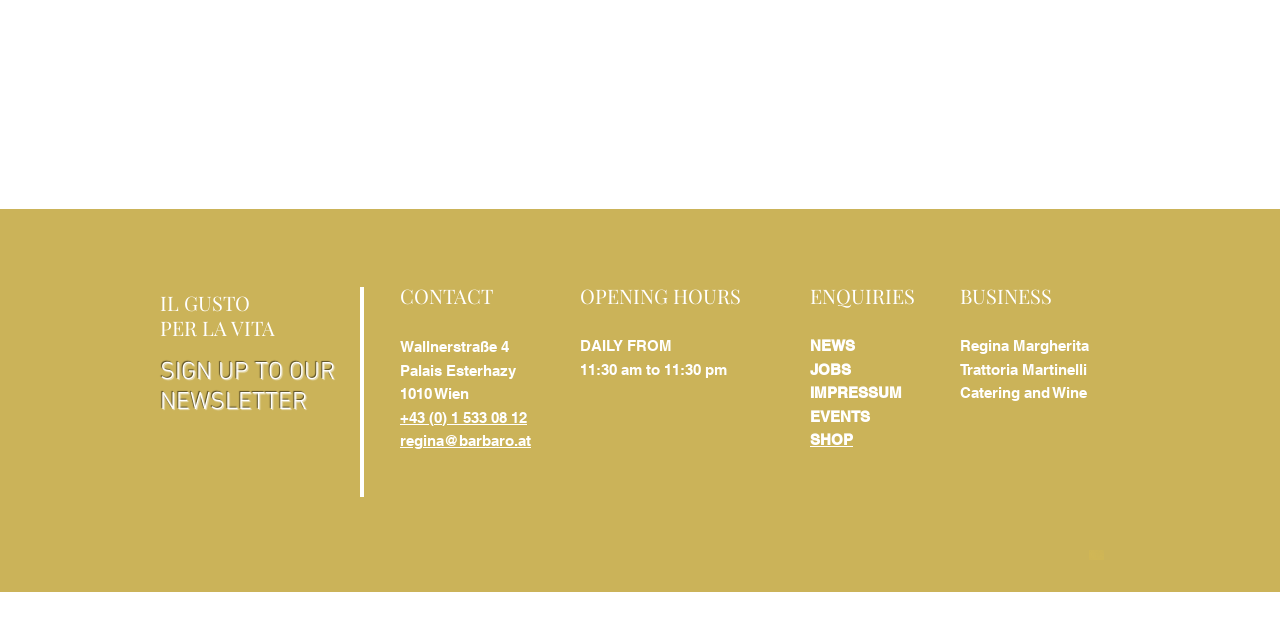Determine the bounding box coordinates of the section to be clicked to follow the instruction: "Check the 'OPENING HOURS'". The coordinates should be given as four float numbers between 0 and 1, formatted as [left, top, right, bottom].

[0.453, 0.443, 0.624, 0.482]